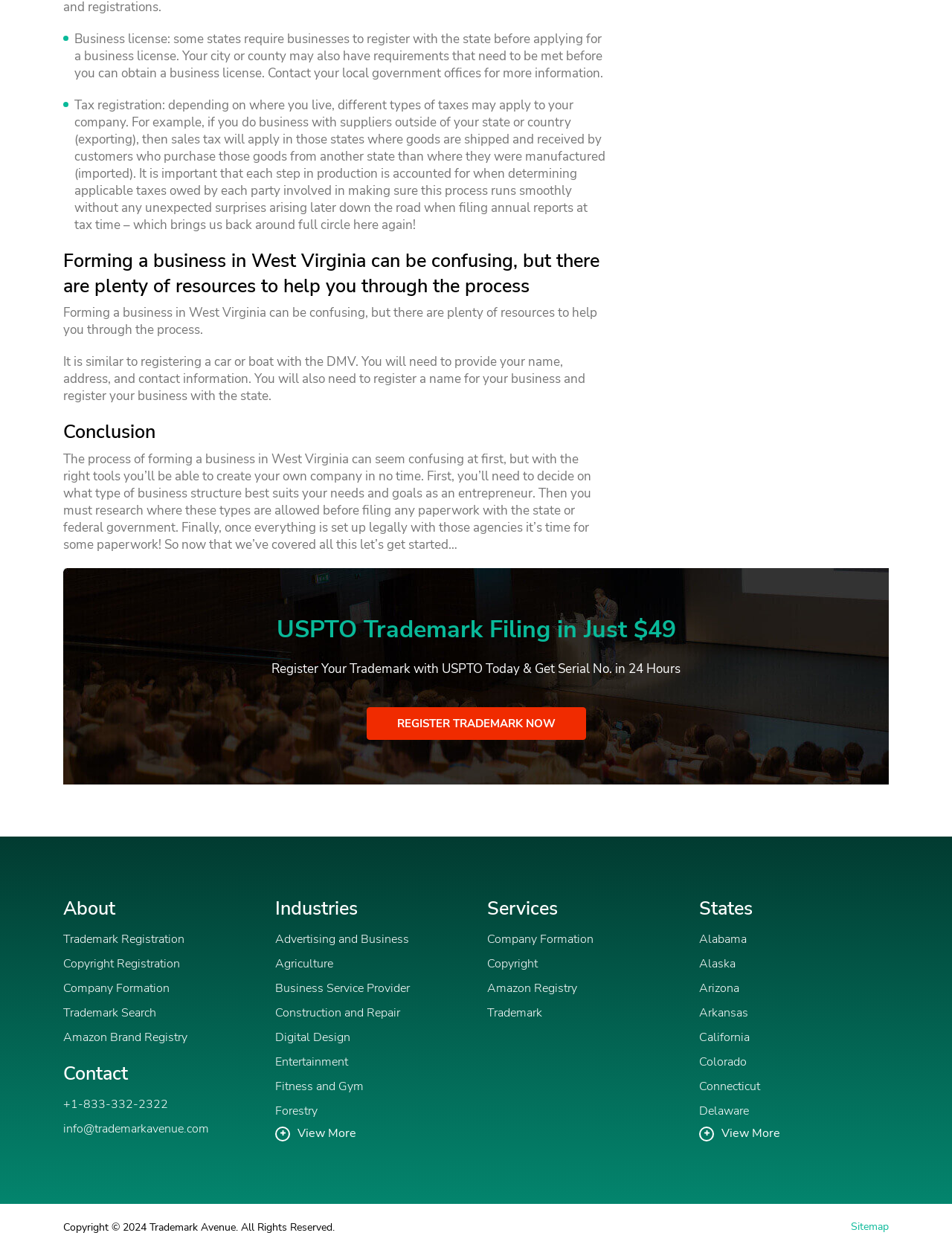Identify the bounding box coordinates for the element that needs to be clicked to fulfill this instruction: "Register a trademark now". Provide the coordinates in the format of four float numbers between 0 and 1: [left, top, right, bottom].

[0.385, 0.566, 0.615, 0.592]